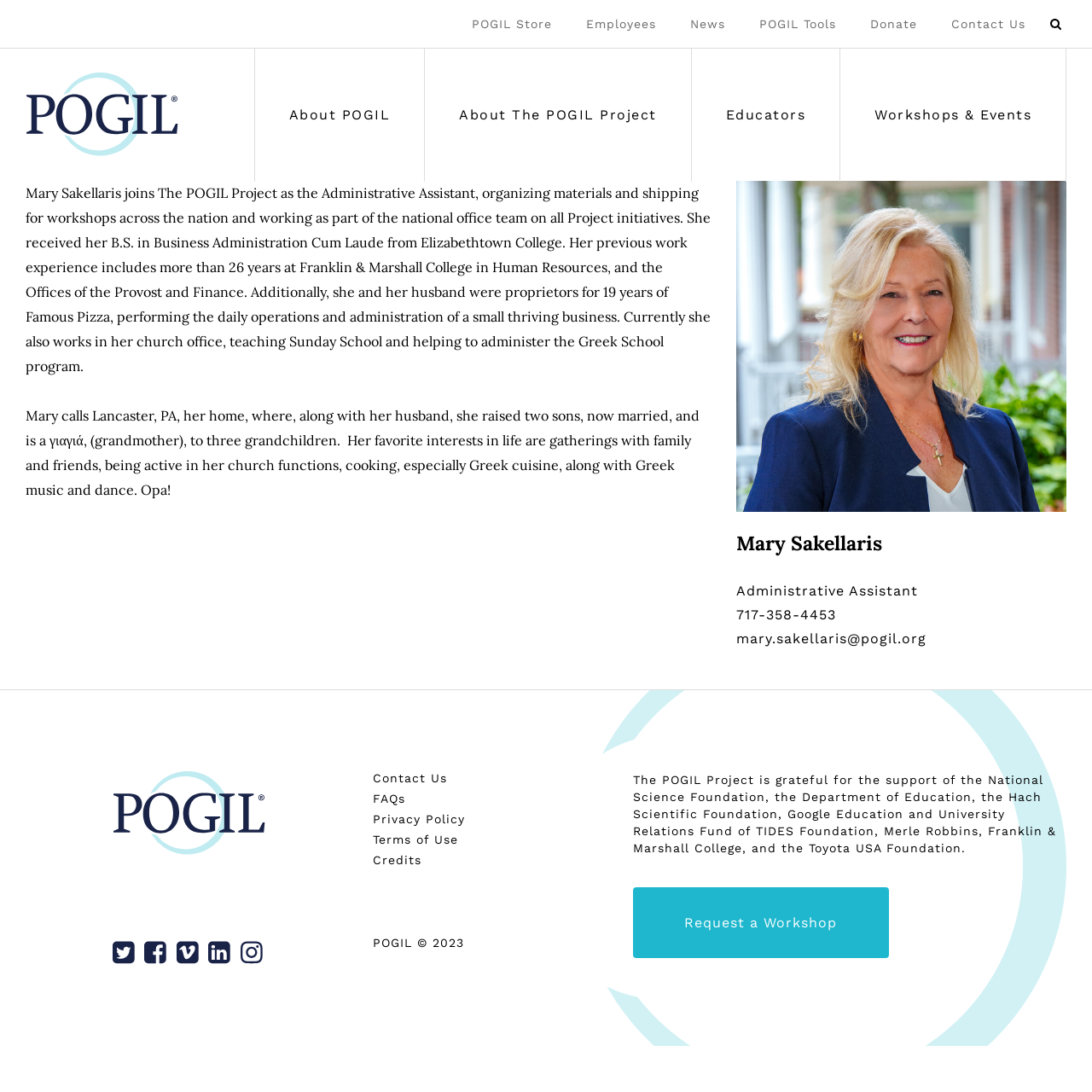What is the name of the project Mary Sakellaris is part of?
Give a detailed response to the question by analyzing the screenshot.

I found this information by looking at the overall structure of the webpage and the various links and headings, which suggest that Mary Sakellaris is part of The POGIL Project.